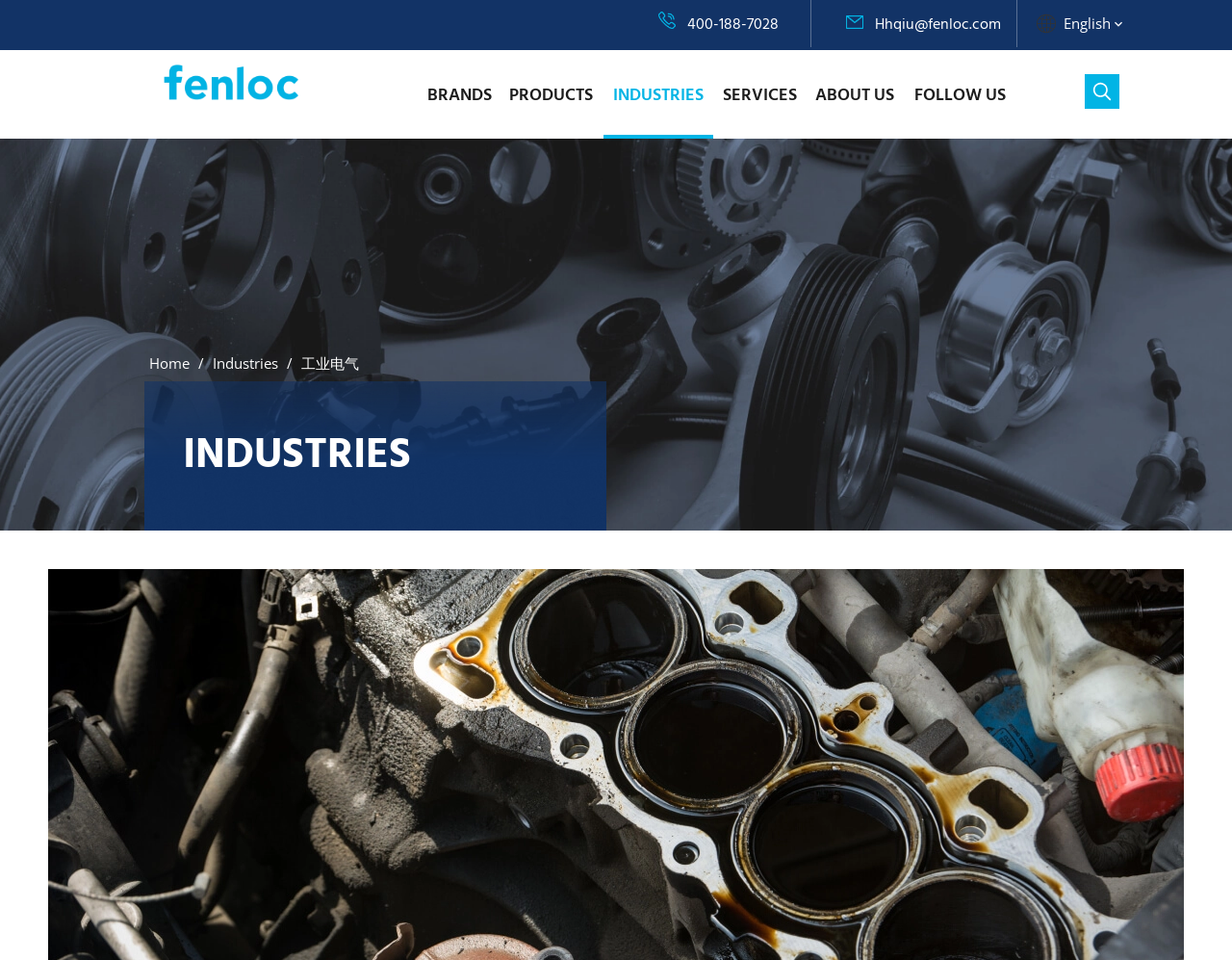Please identify the coordinates of the bounding box for the clickable region that will accomplish this instruction: "follow us".

[0.734, 0.052, 0.824, 0.144]